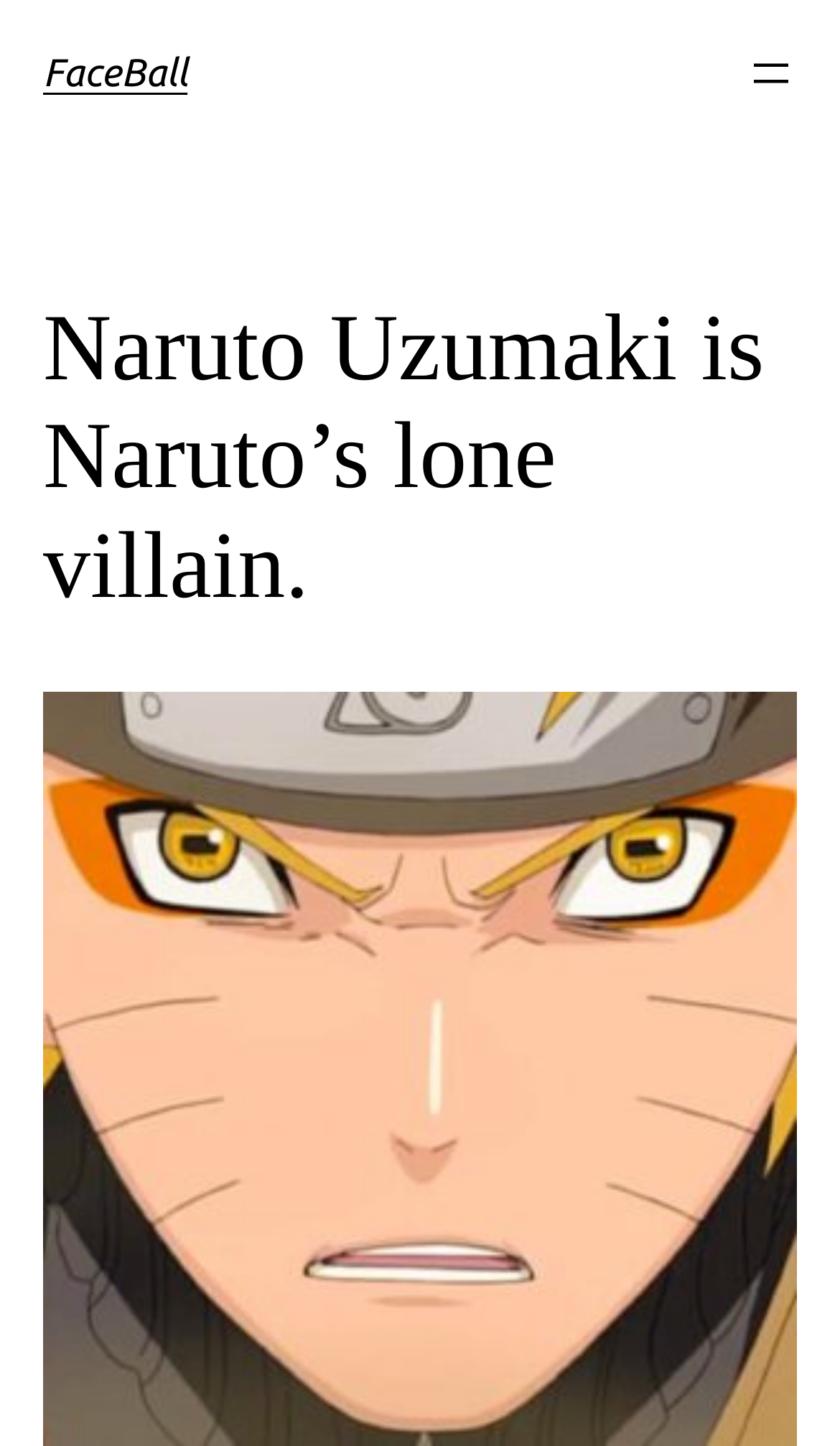Using the description: "aria-label="Open menu"", determine the UI element's bounding box coordinates. Ensure the coordinates are in the format of four float numbers between 0 and 1, i.e., [left, top, right, bottom].

[0.887, 0.033, 0.949, 0.069]